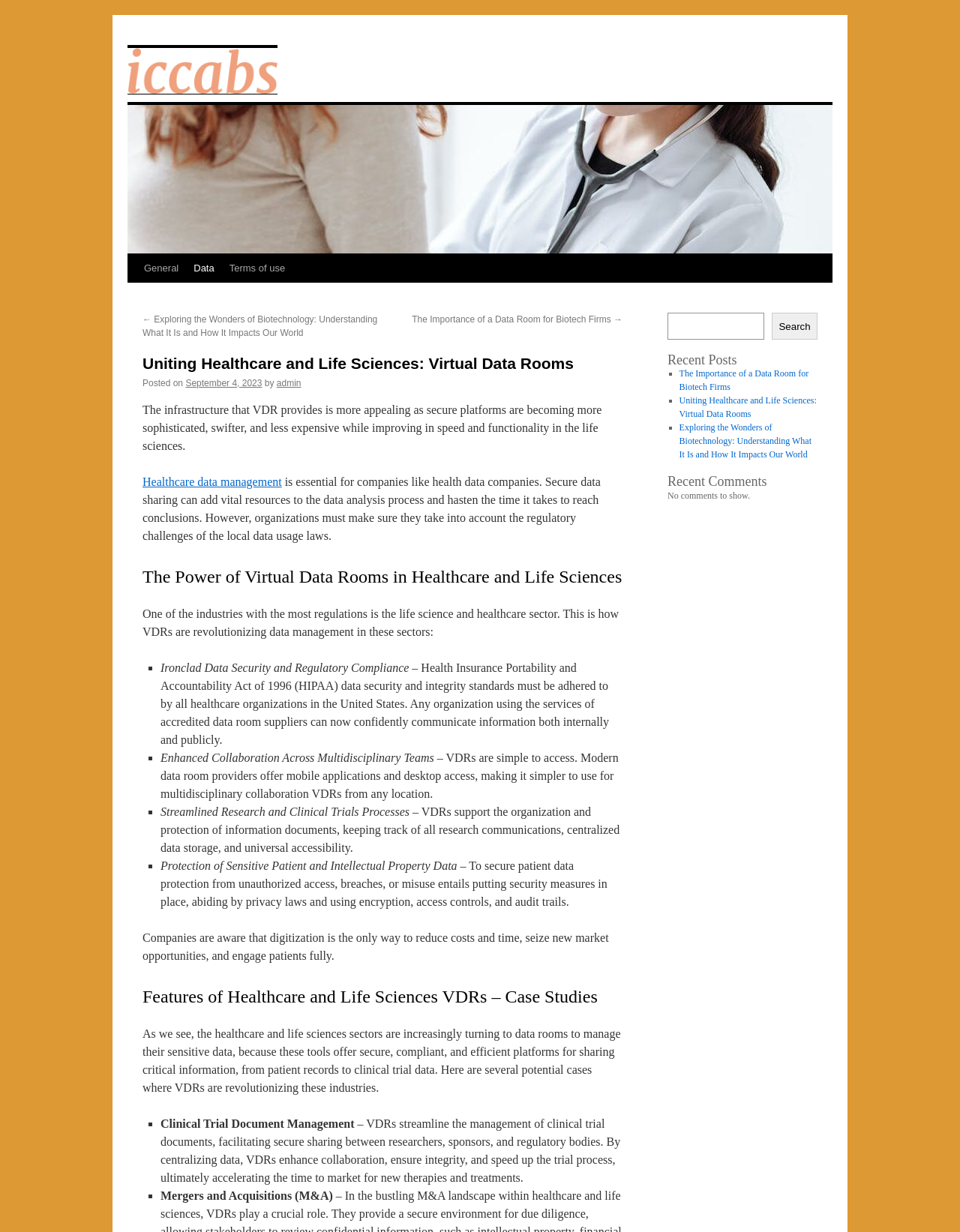Answer the question with a single word or phrase: 
What is the benefit of using VDRs in healthcare?

Secure data sharing